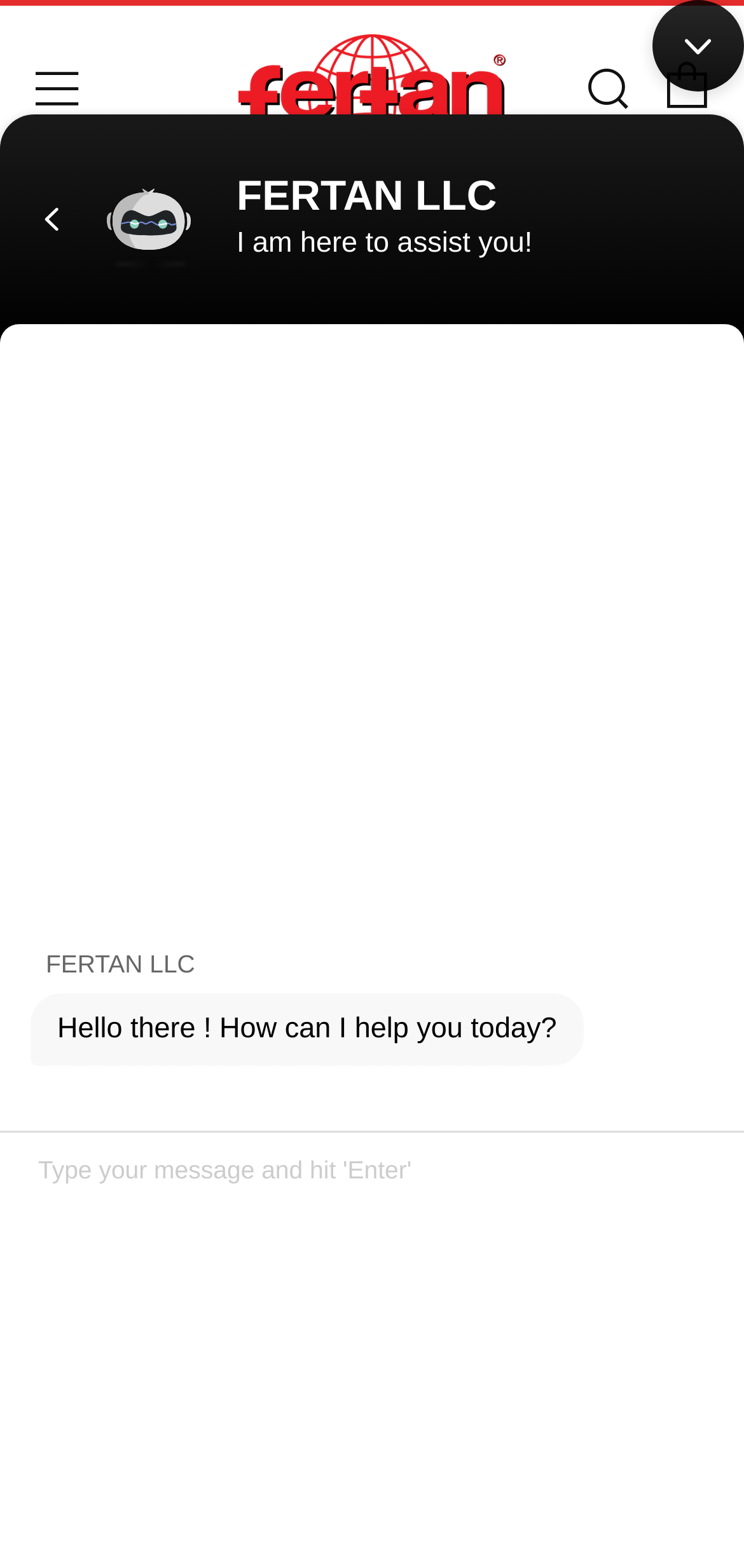Use a single word or phrase to answer the question:
What is the name of the payment method shown?

Shop Pay